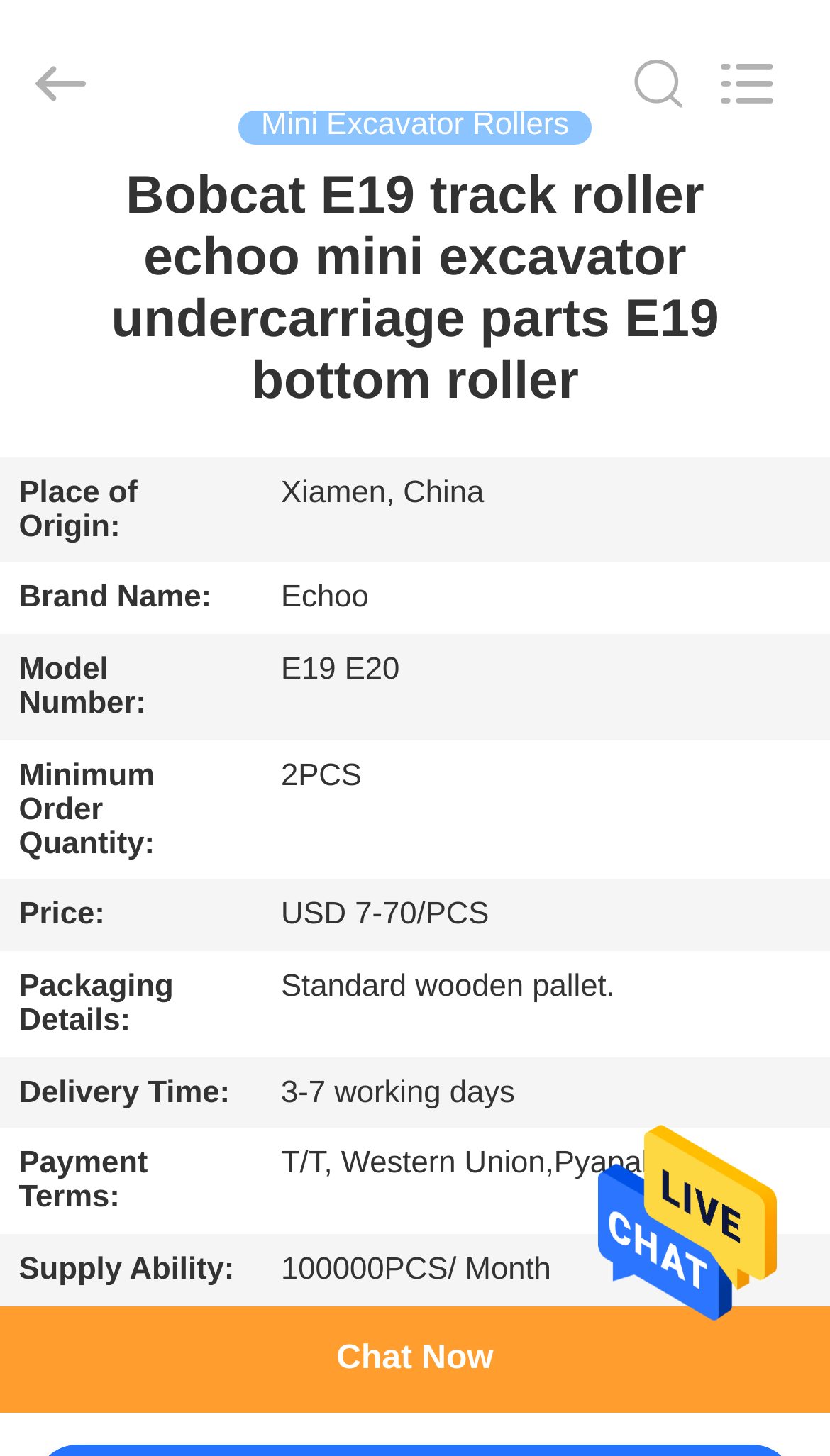Determine which piece of text is the heading of the webpage and provide it.

Bobcat E19 track roller echoo mini excavator undercarriage parts E19 bottom roller